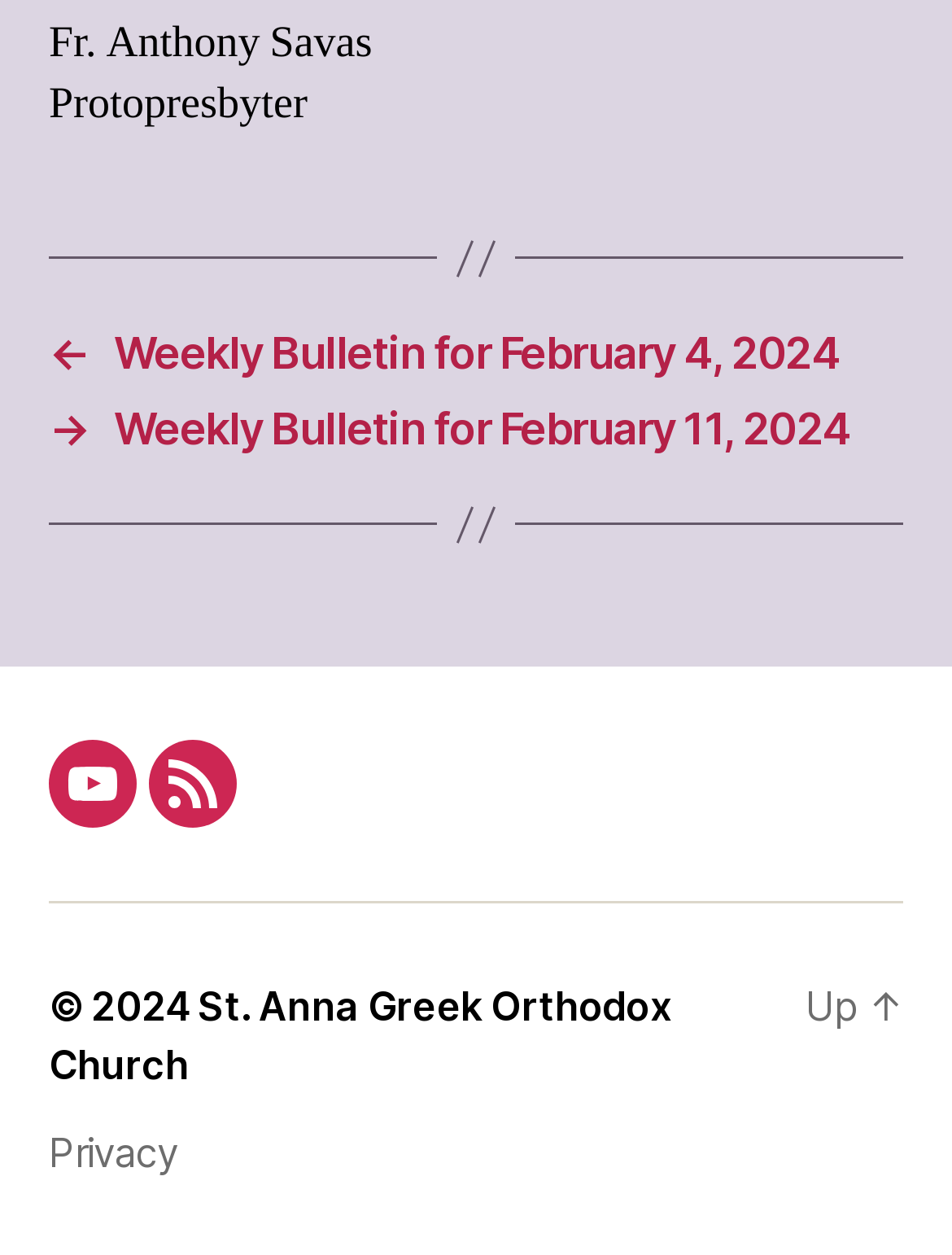Please answer the following question using a single word or phrase: 
What is the name of the priest?

Fr. Anthony Savas